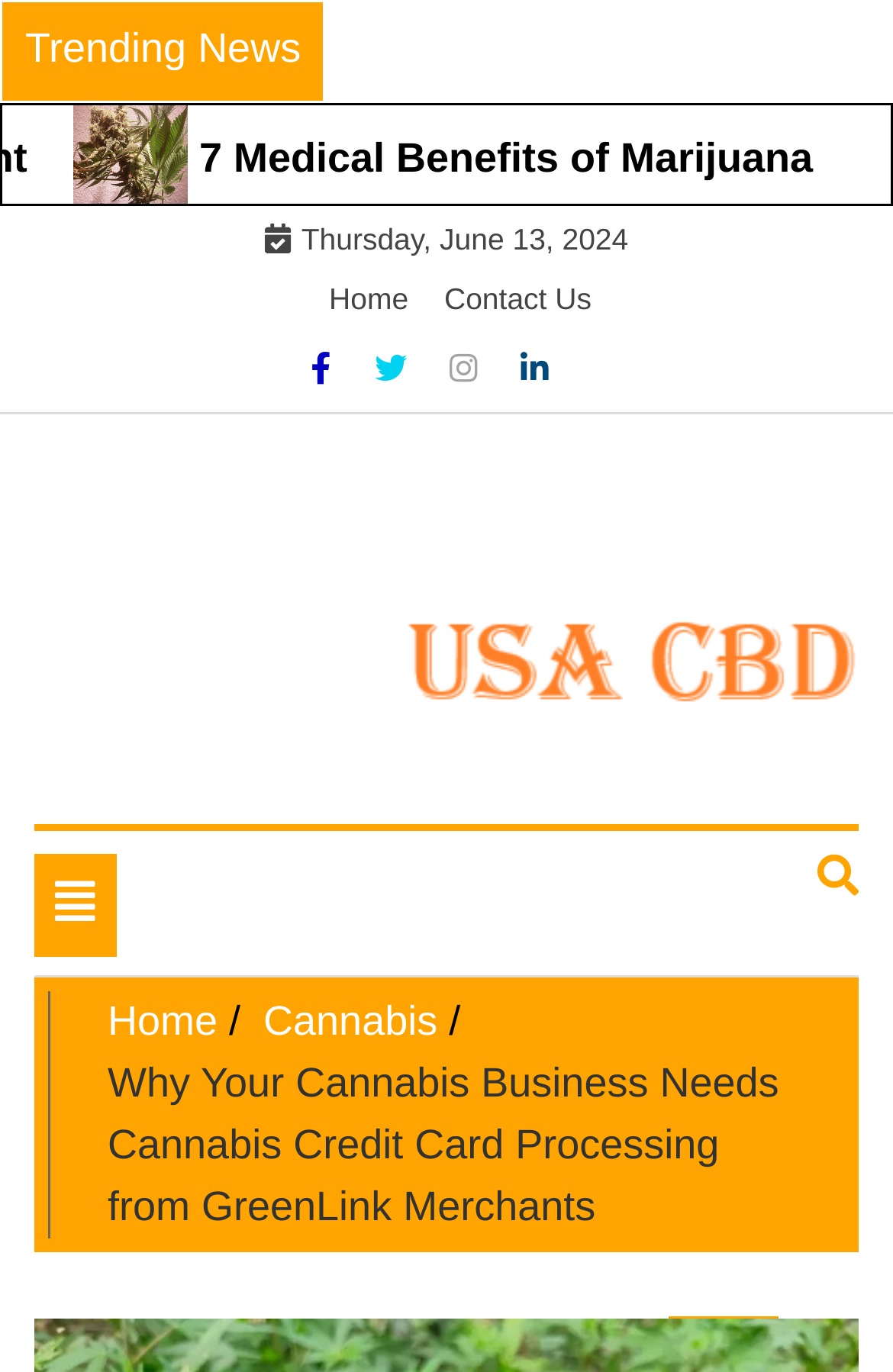What is the category of the current webpage?
Using the image as a reference, give an elaborate response to the question.

I found the category by looking at the navigation element with the text 'Breadcrumbs' which has a bounding box coordinate of [0.038, 0.712, 0.962, 0.912]. The breadcrumbs show the current category as 'Cannabis'.